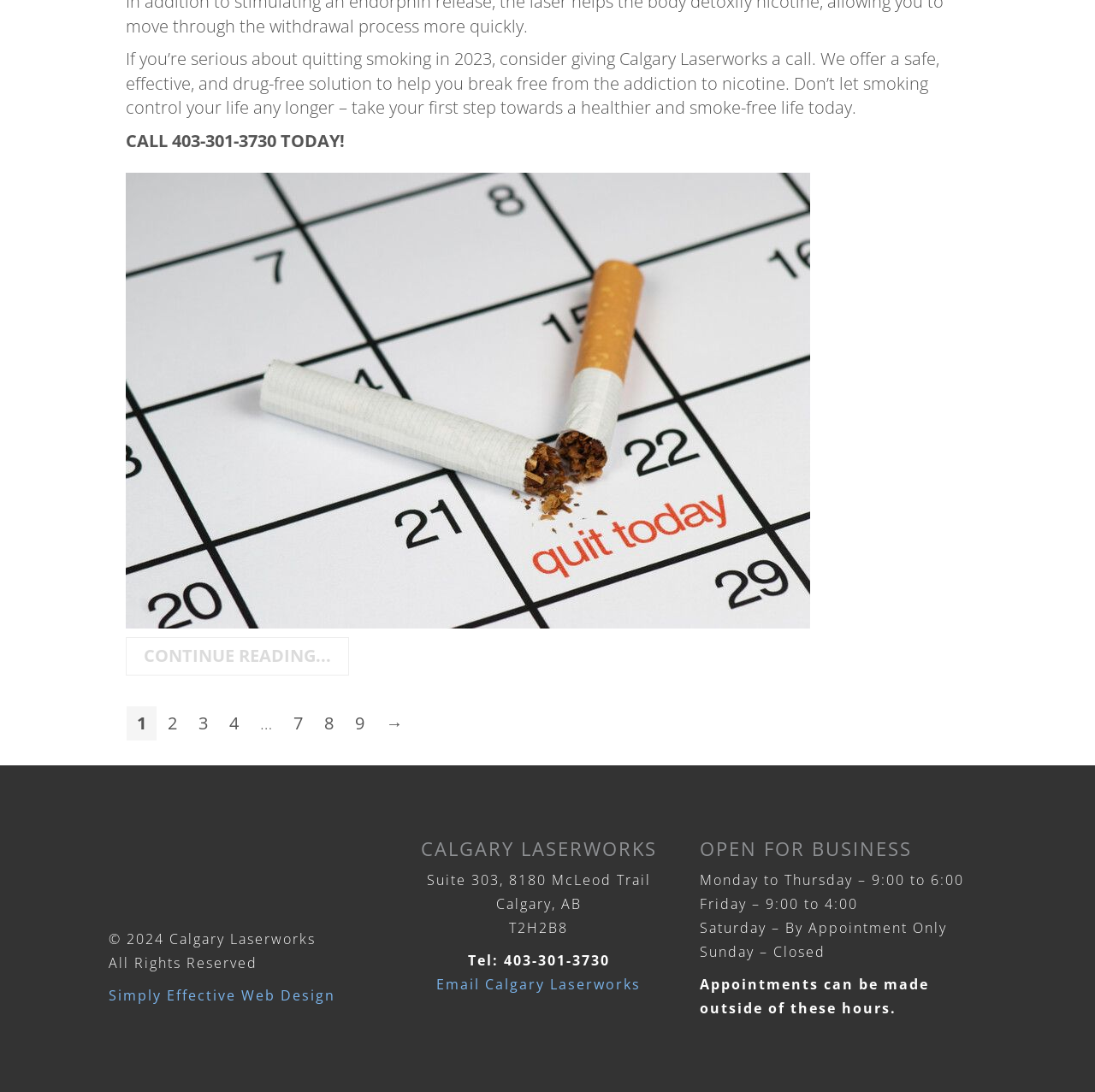What is the phone number to call for quitting smoking?
Please provide a comprehensive answer based on the details in the screenshot.

The phone number can be found in the StaticText element with the text 'Tel: 403-301-3730' which is located at the bottom of the page, under the 'CALGARY LASERWORKS' heading.